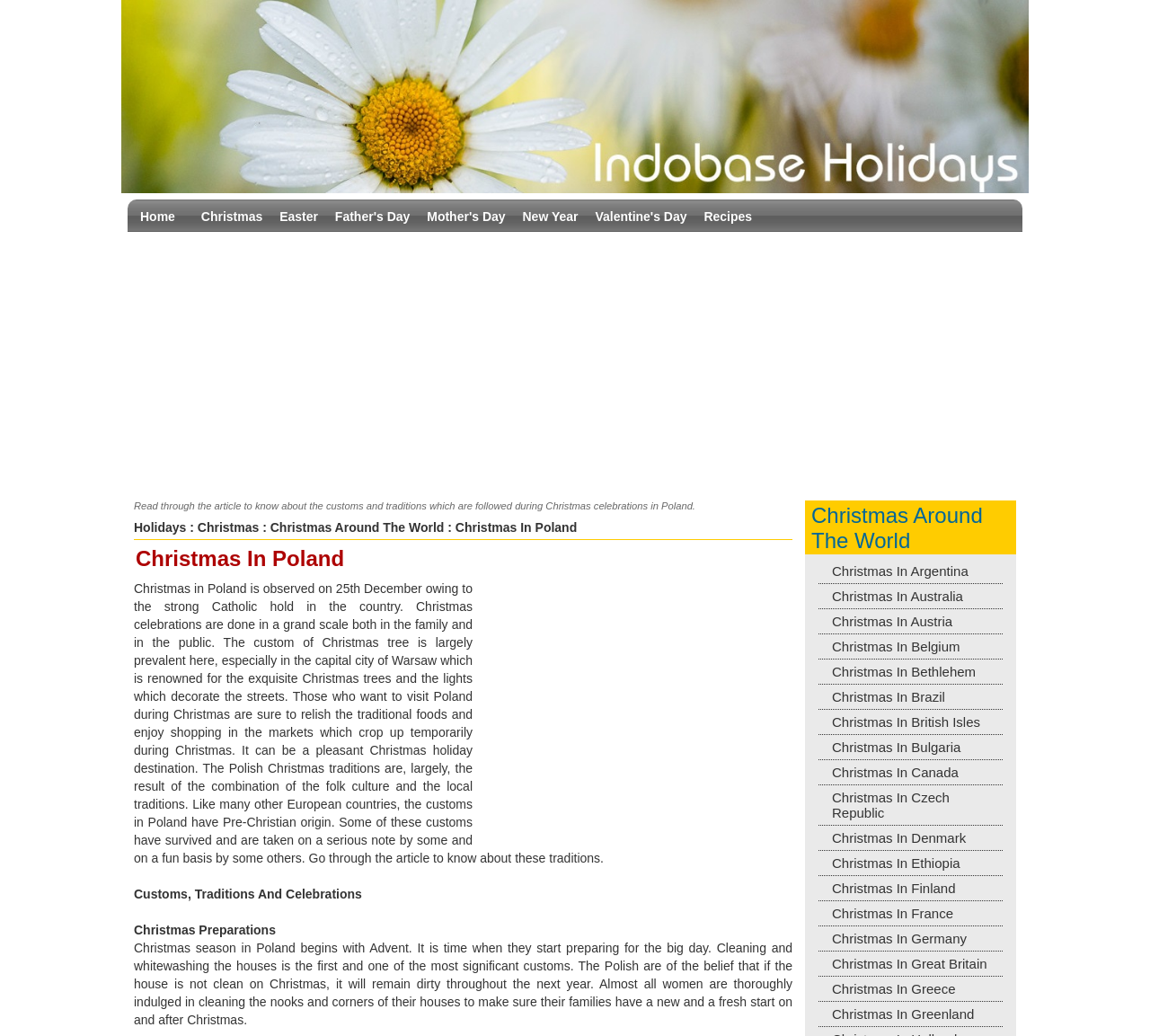Locate the bounding box coordinates of the item that should be clicked to fulfill the instruction: "Explore the 'Recipes' section".

[0.607, 0.198, 0.659, 0.219]